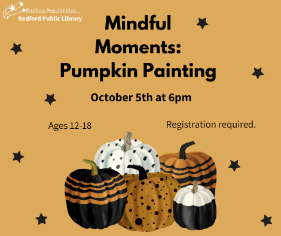What is required for attendees to participate in the event?
Give a thorough and detailed response to the question.

According to the image, a note indicates that registration is required, which means attendees need to sign up in advance to participate in the 'Mindful Moments: Pumpkin Painting' event hosted by the Bedford Public Library.